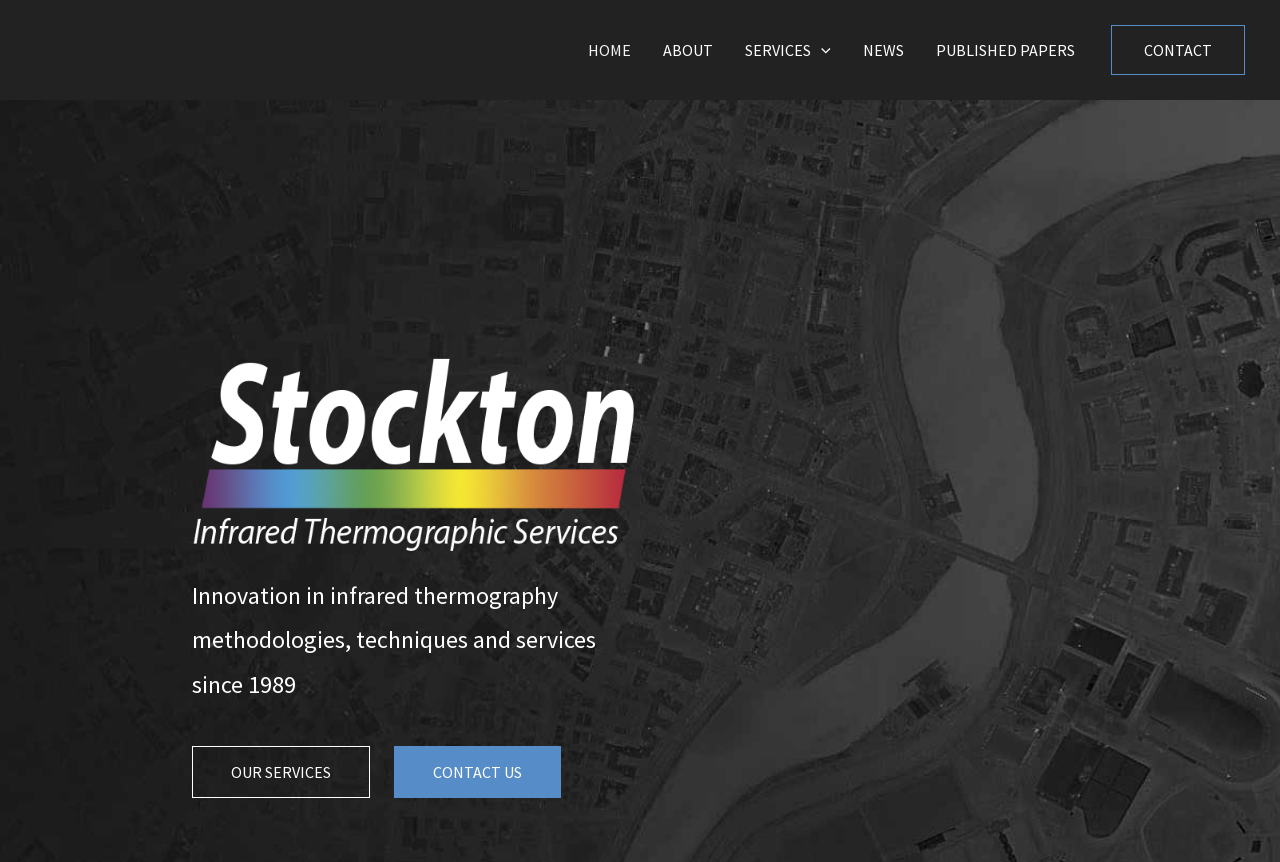Determine the bounding box coordinates of the element that should be clicked to execute the following command: "go to home page".

[0.447, 0.0, 0.506, 0.116]